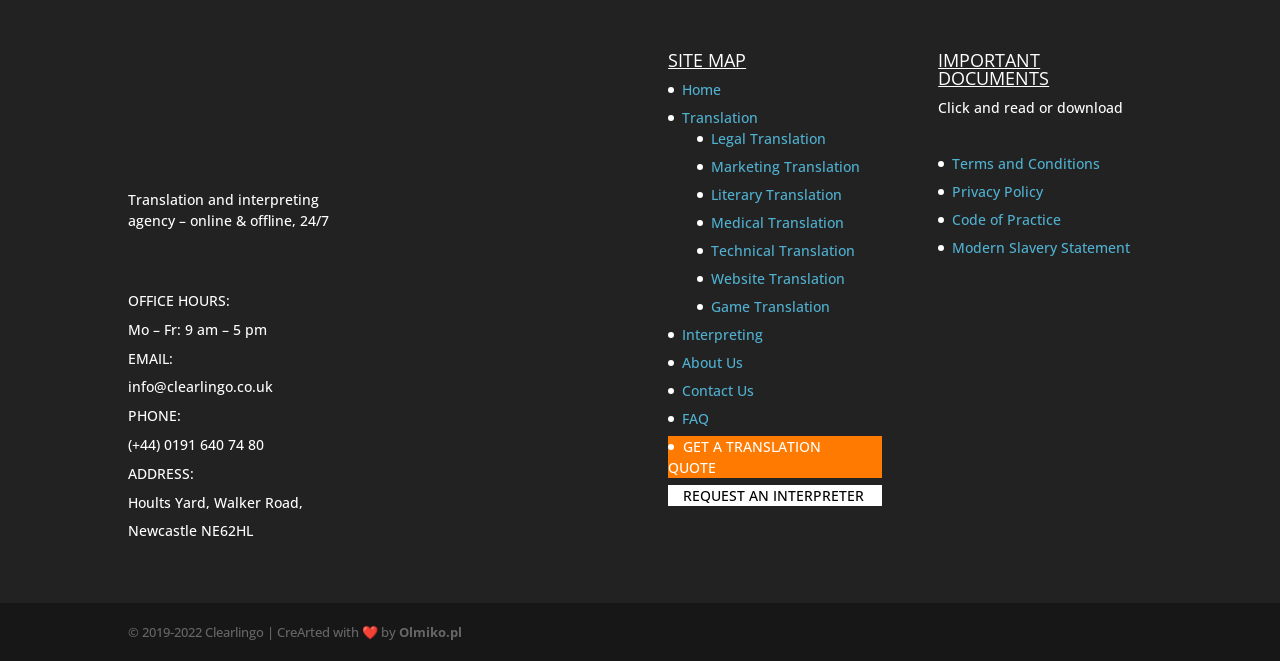Provide a brief response in the form of a single word or phrase:
What is the purpose of the 'GET A TRANSLATION QUOTE' link?

To get a translation quote